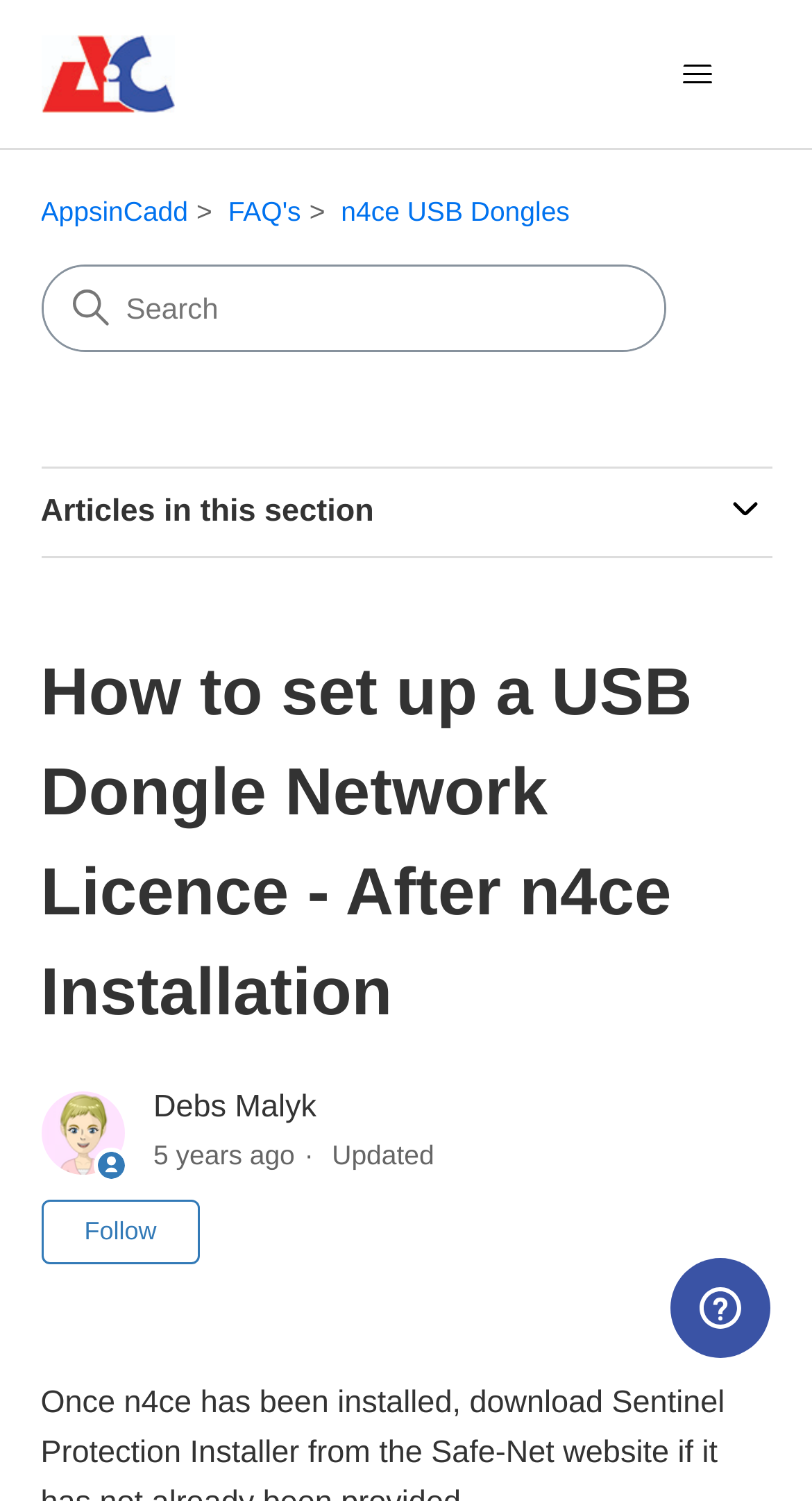Please identify the bounding box coordinates of the element I should click to complete this instruction: 'Go to AppsinCadd Help Center home page'. The coordinates should be given as four float numbers between 0 and 1, like this: [left, top, right, bottom].

[0.05, 0.024, 0.216, 0.075]